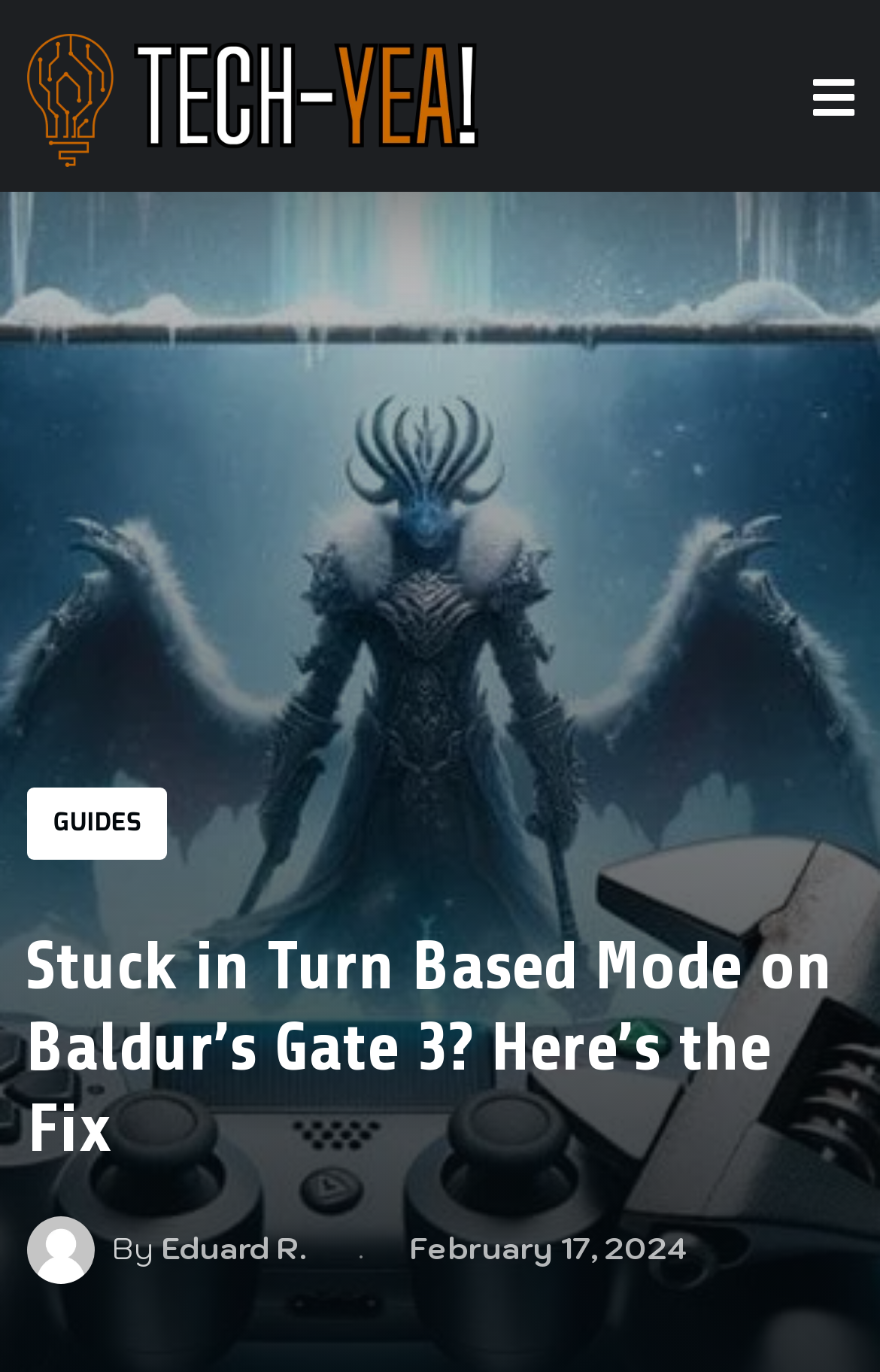Detail the webpage's structure and highlights in your description.

The webpage is about a fix guide for a specific issue in the game Baldur's Gate 3. At the top left, there is a logo of "Tech-Yea" which is also a link, accompanied by an image of the same name. Below the logo, there is a static text block with a code snippet for displaying breadcrumbs in a theme template file.

To the right of the logo, there is a navigation menu labeled "breadcrumbs" which contains links to "Home", "Guides", and the current page "Stuck in Turn Based Mode on Baldur’s Gate 3? Here’s the Fix". The navigation menu is positioned near the top of the page.

Further down, there is a link to "GUIDES" on the left side, and a heading with the same title as the page, "Stuck in Turn Based Mode on Baldur’s Gate 3? Here’s the Fix", which spans almost the entire width of the page.

At the bottom of the page, there is a section with information about the author, "Eduard R.", and the publication date, "February 17, 2024", which are both links. The author and date information are positioned near the bottom of the page, with the author's name on the left and the date on the right.